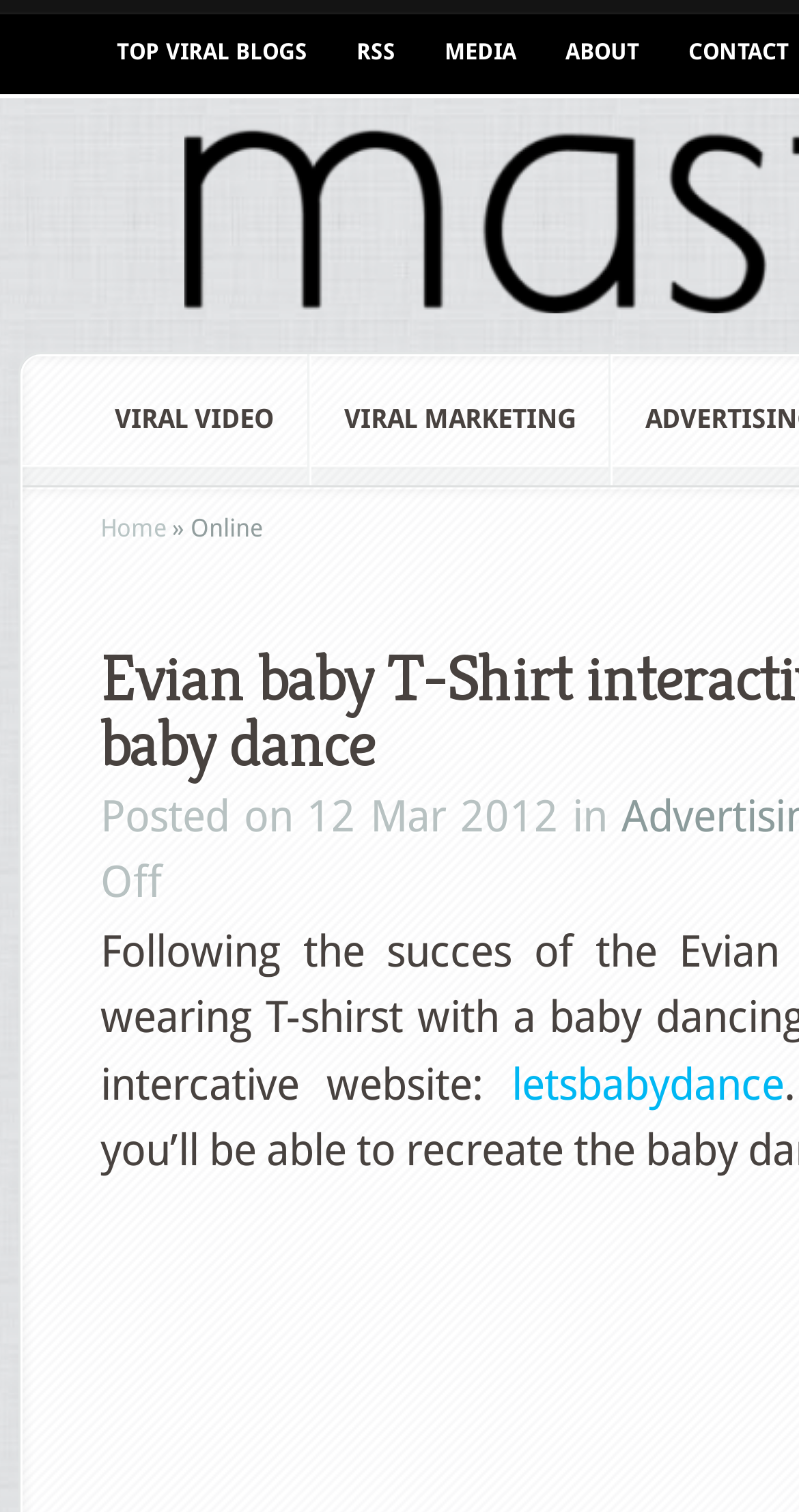Select the bounding box coordinates of the element I need to click to carry out the following instruction: "view viral video".

[0.103, 0.234, 0.385, 0.321]